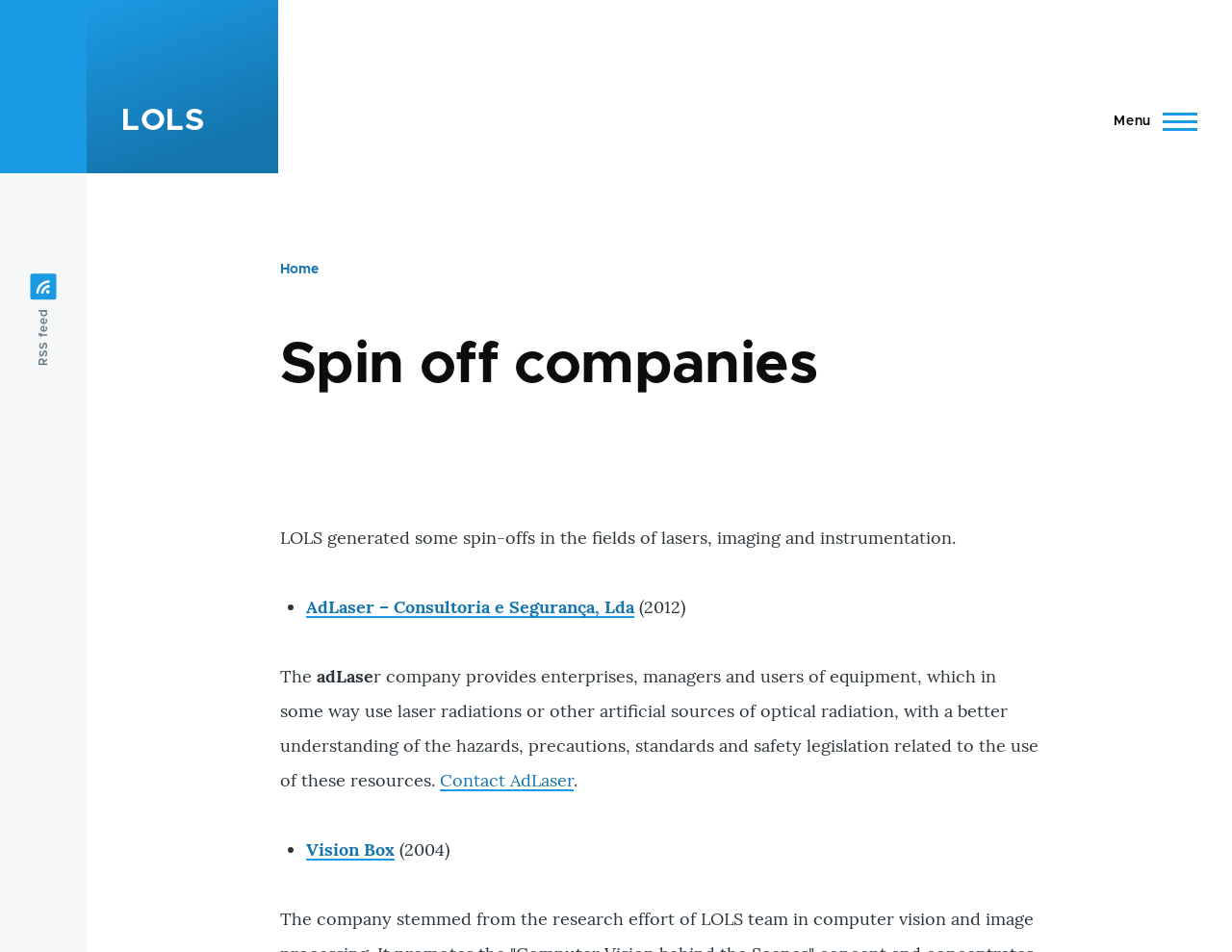Find the bounding box coordinates of the clickable area that will achieve the following instruction: "Subscribe to RSS feed".

[0.025, 0.288, 0.046, 0.384]